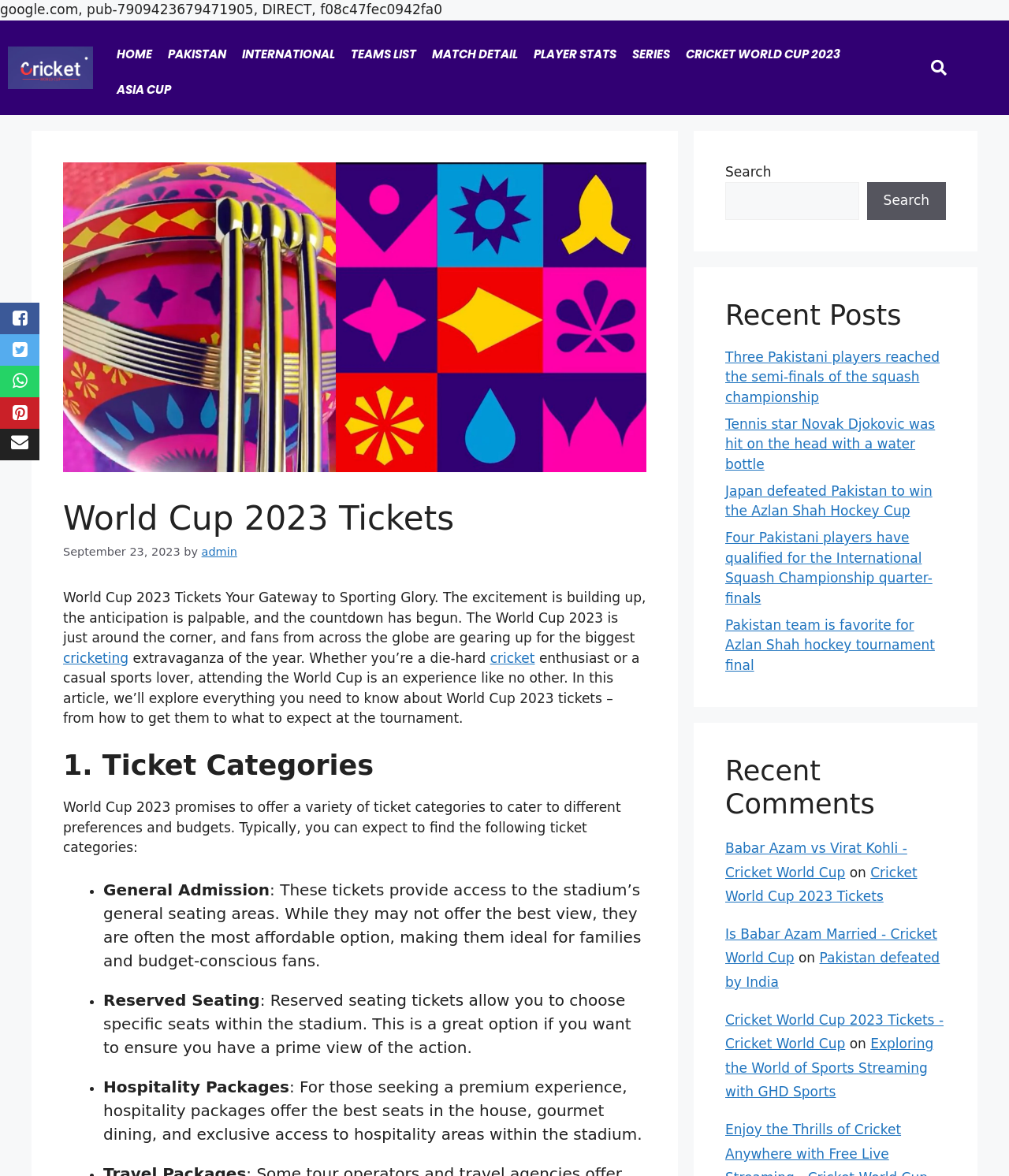Using the element description provided, determine the bounding box coordinates in the format (top-left x, top-left y, bottom-right x, bottom-right y). Ensure that all values are floating point numbers between 0 and 1. Element description: parent_node: Search name="s"

[0.719, 0.155, 0.851, 0.187]